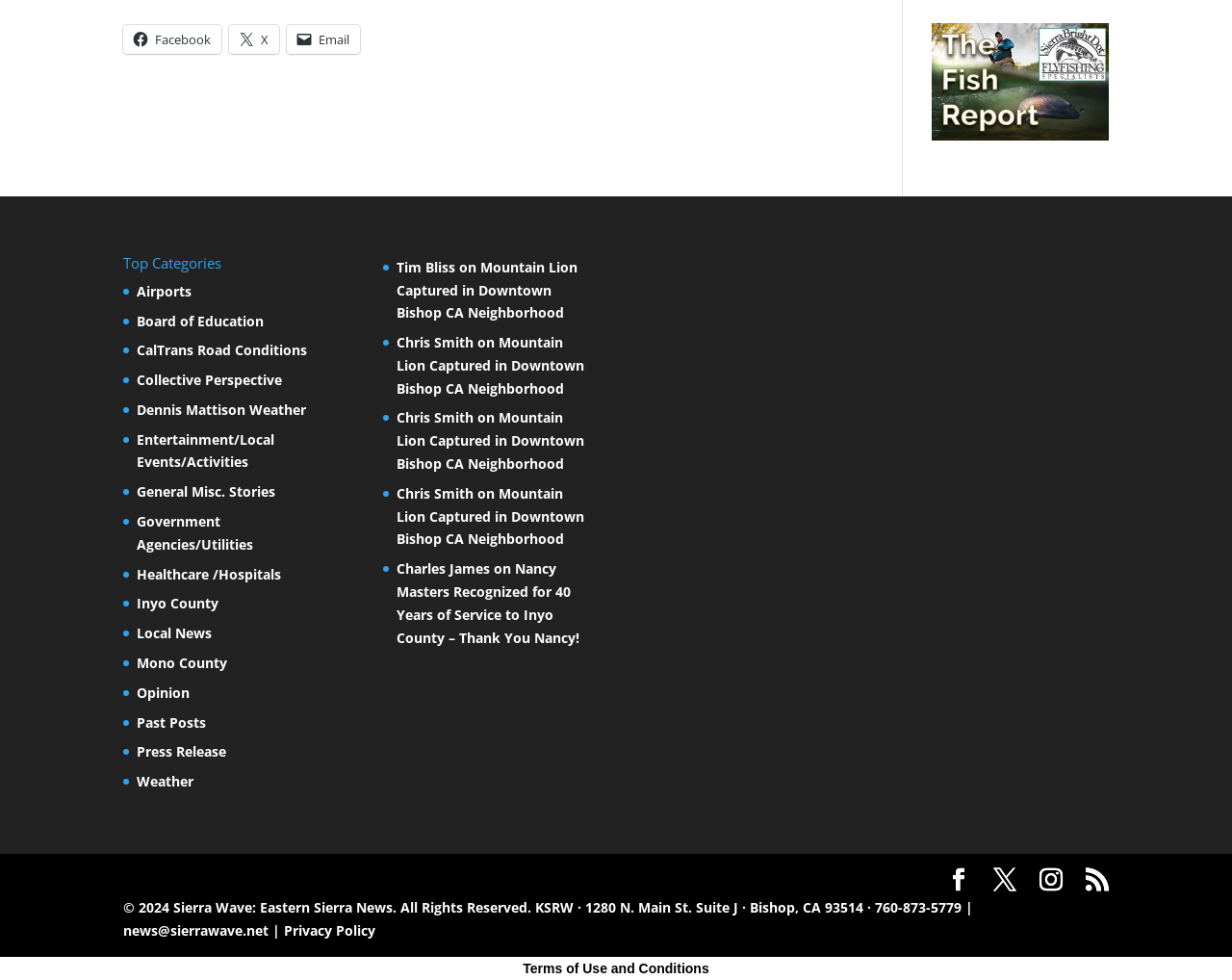Predict the bounding box coordinates for the UI element described as: "General Misc. Stories". The coordinates should be four float numbers between 0 and 1, presented as [left, top, right, bottom].

[0.111, 0.491, 0.223, 0.51]